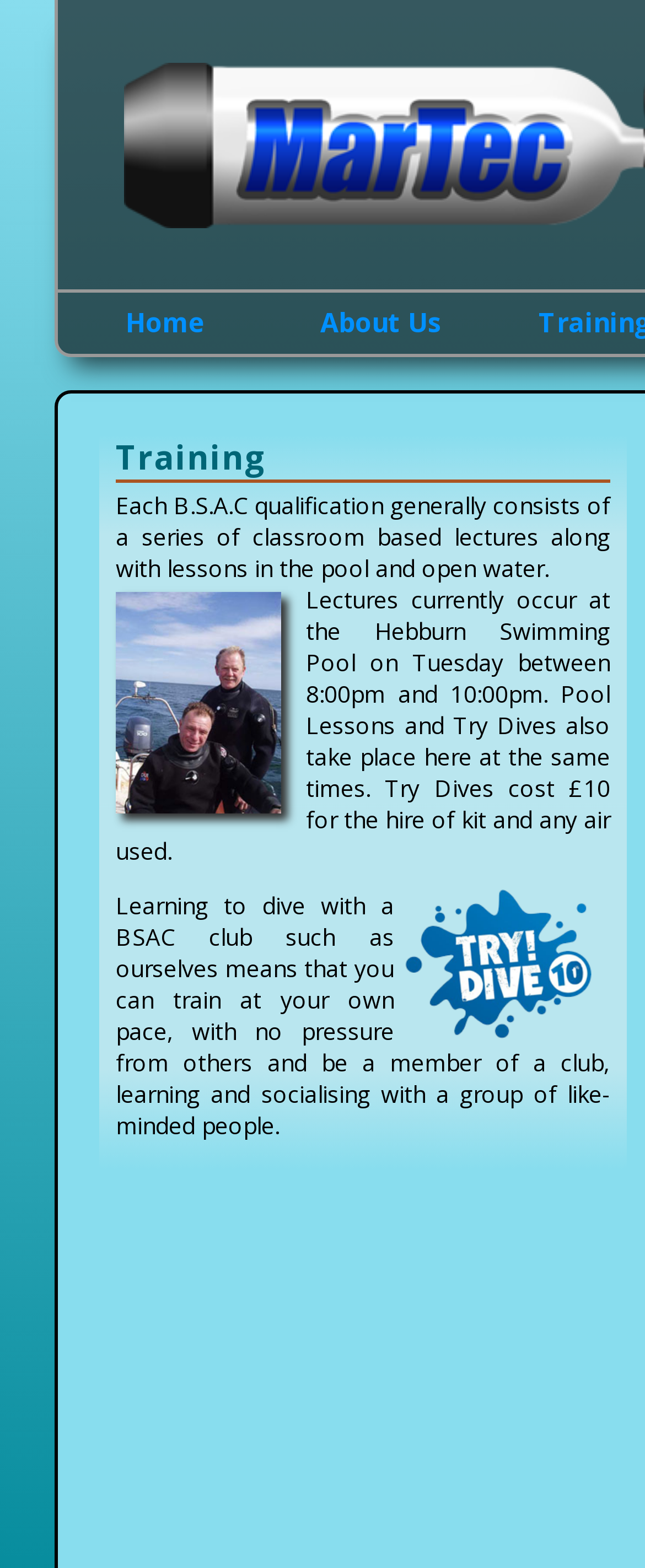Utilize the details in the image to give a detailed response to the question: What is the time of lectures and pool lessons?

I found this information by looking at the text that describes the schedule of lectures and pool lessons, which mentions that they take place on Tuesday between 8:00pm and 10:00pm.